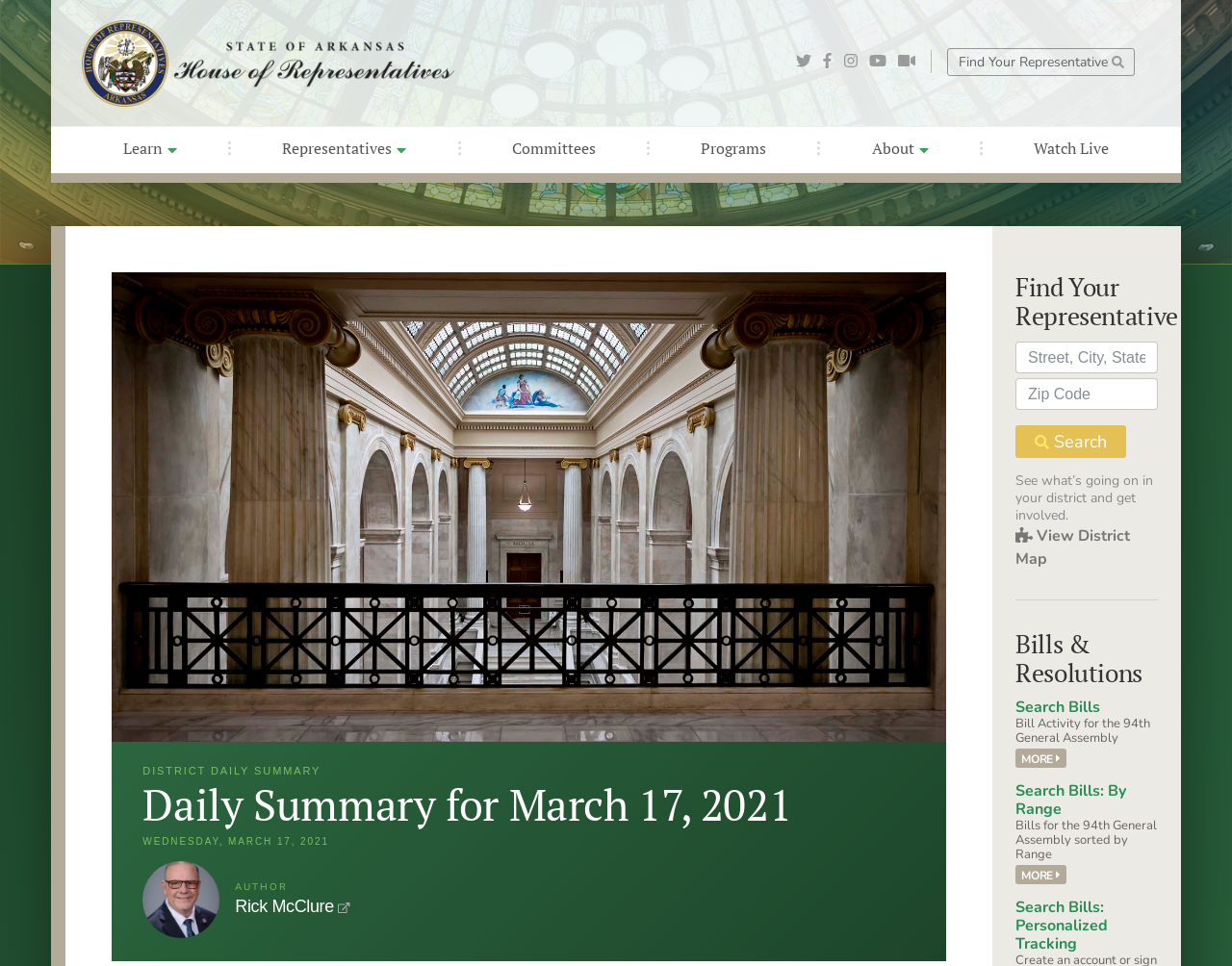Please predict the bounding box coordinates of the element's region where a click is necessary to complete the following instruction: "Click 'Contact Us Now'". The coordinates should be represented by four float numbers between 0 and 1, i.e., [left, top, right, bottom].

None